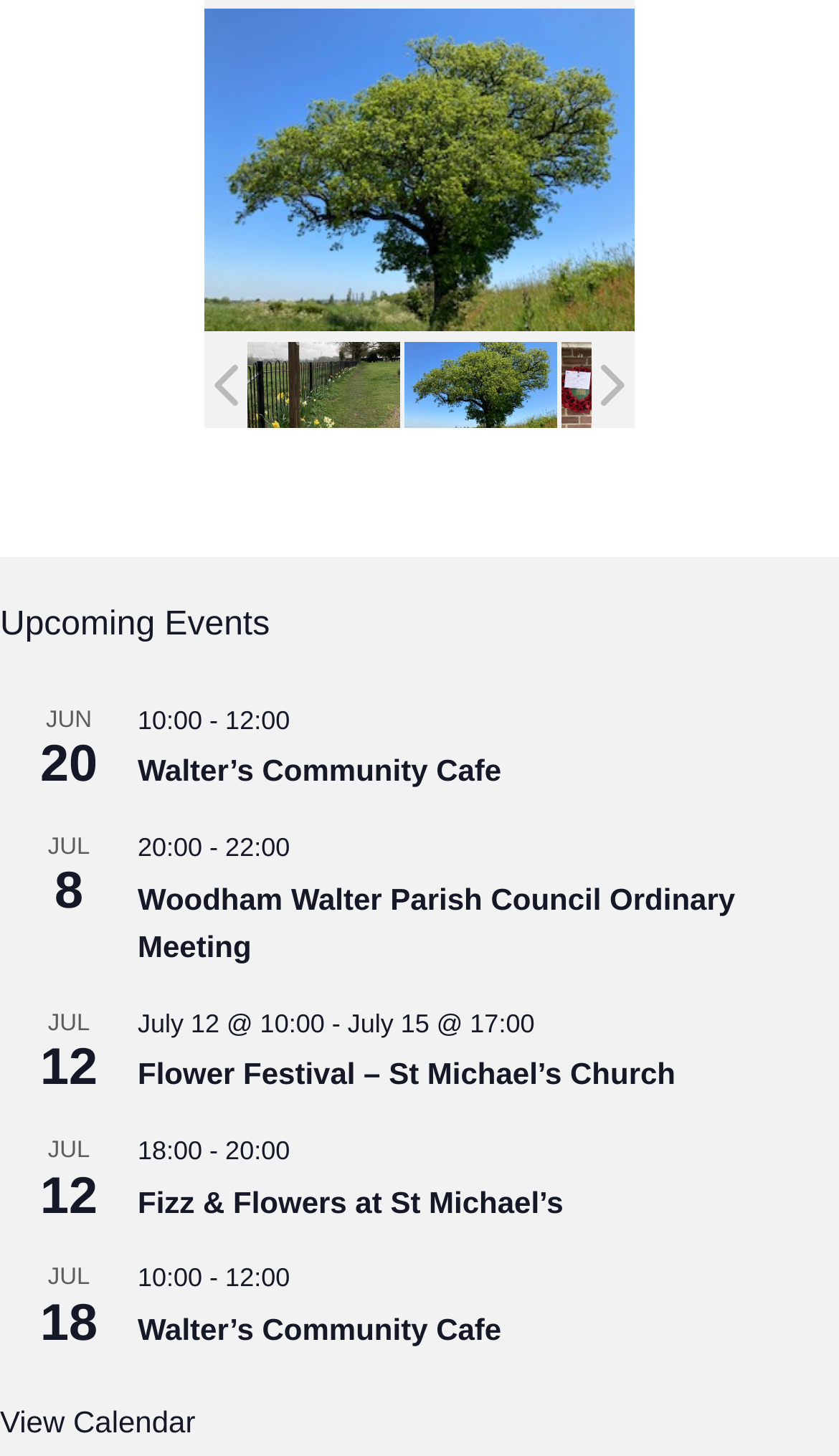Determine the bounding box coordinates in the format (top-left x, top-left y, bottom-right x, bottom-right y). Ensure all values are floating point numbers between 0 and 1. Identify the bounding box of the UI element described by: Walter’s Community Cafe

[0.164, 0.901, 0.598, 0.926]